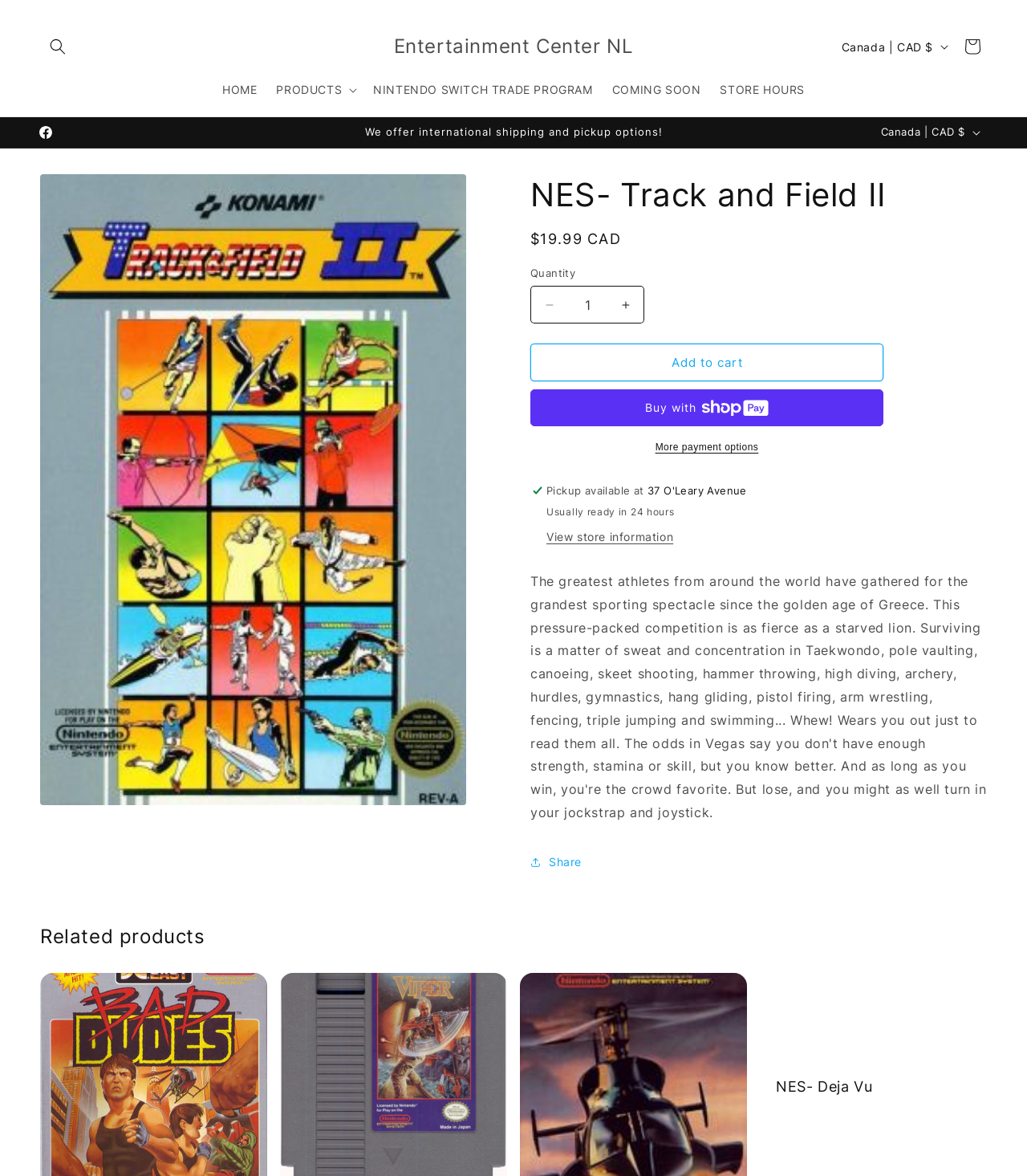Is pickup available for this product?
Give a detailed explanation using the information visible in the image.

I found that pickup is available by looking at the 'StaticText' element with the text 'Pickup available at' which is located in the 'Gallery Viewer' region.